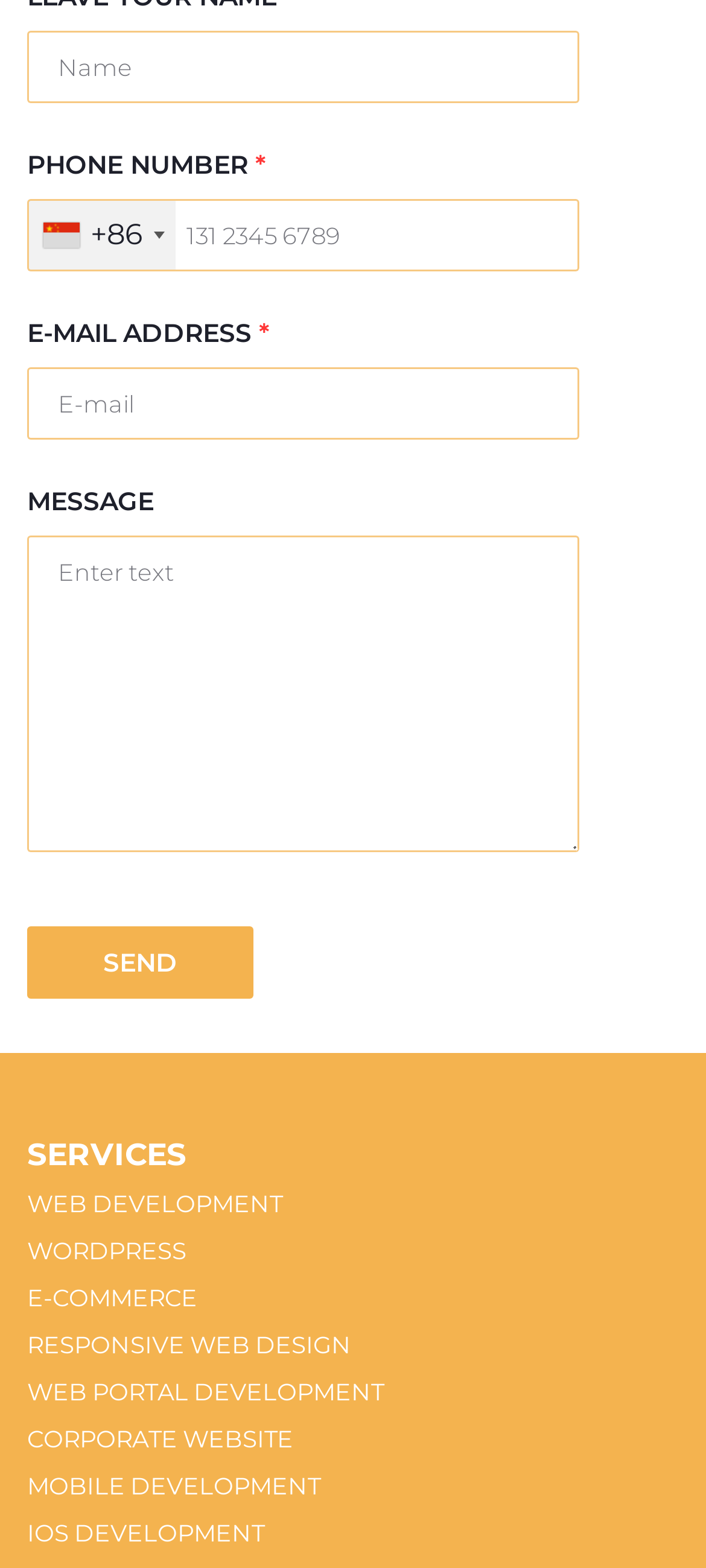Based on the element description: "About Us", identify the bounding box coordinates for this UI element. The coordinates must be four float numbers between 0 and 1, listed as [left, top, right, bottom].

[0.682, 0.378, 0.856, 0.397]